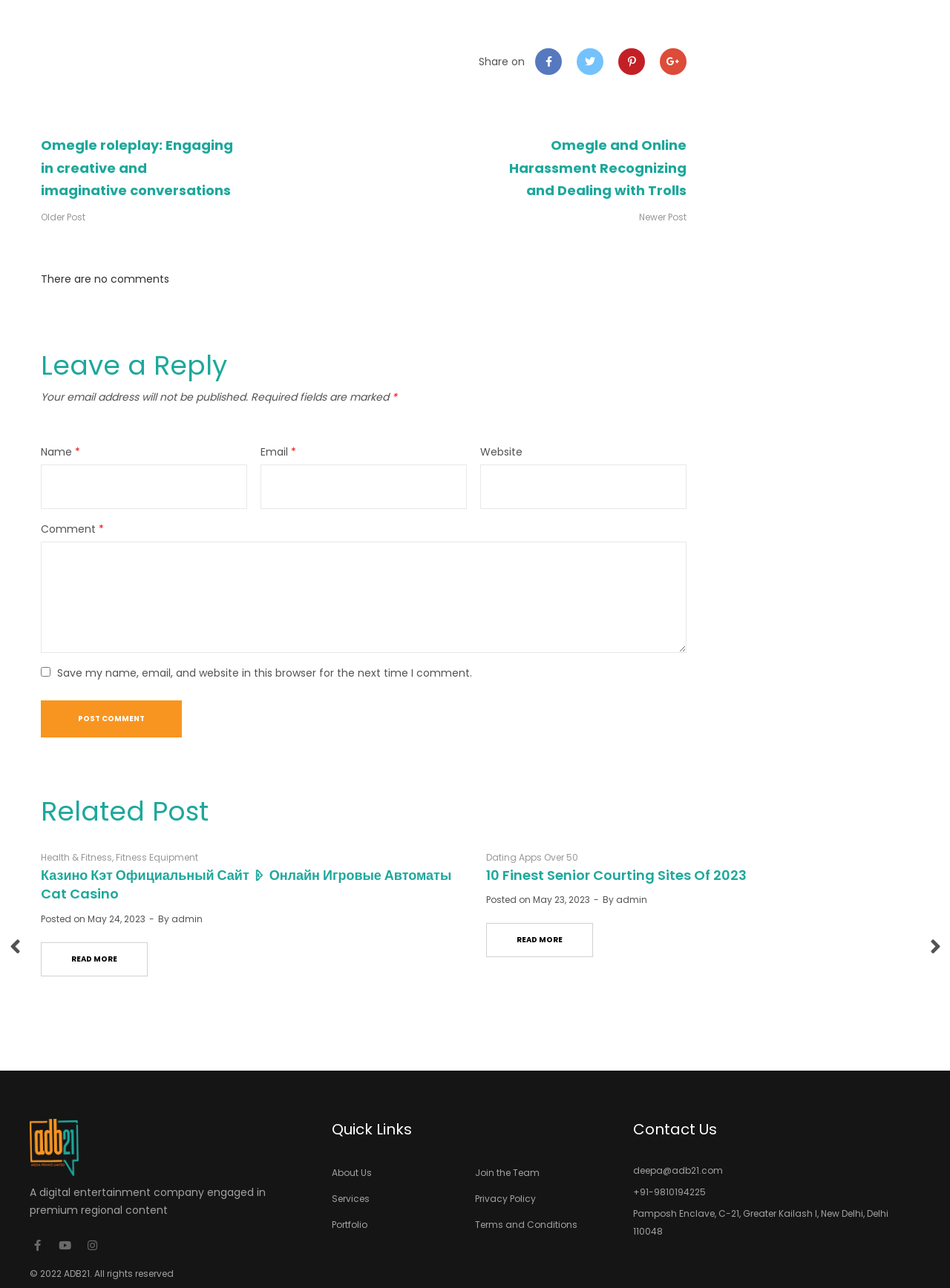What is the email address to contact the website?
Look at the image and answer the question using a single word or phrase.

deepa@adb21.com